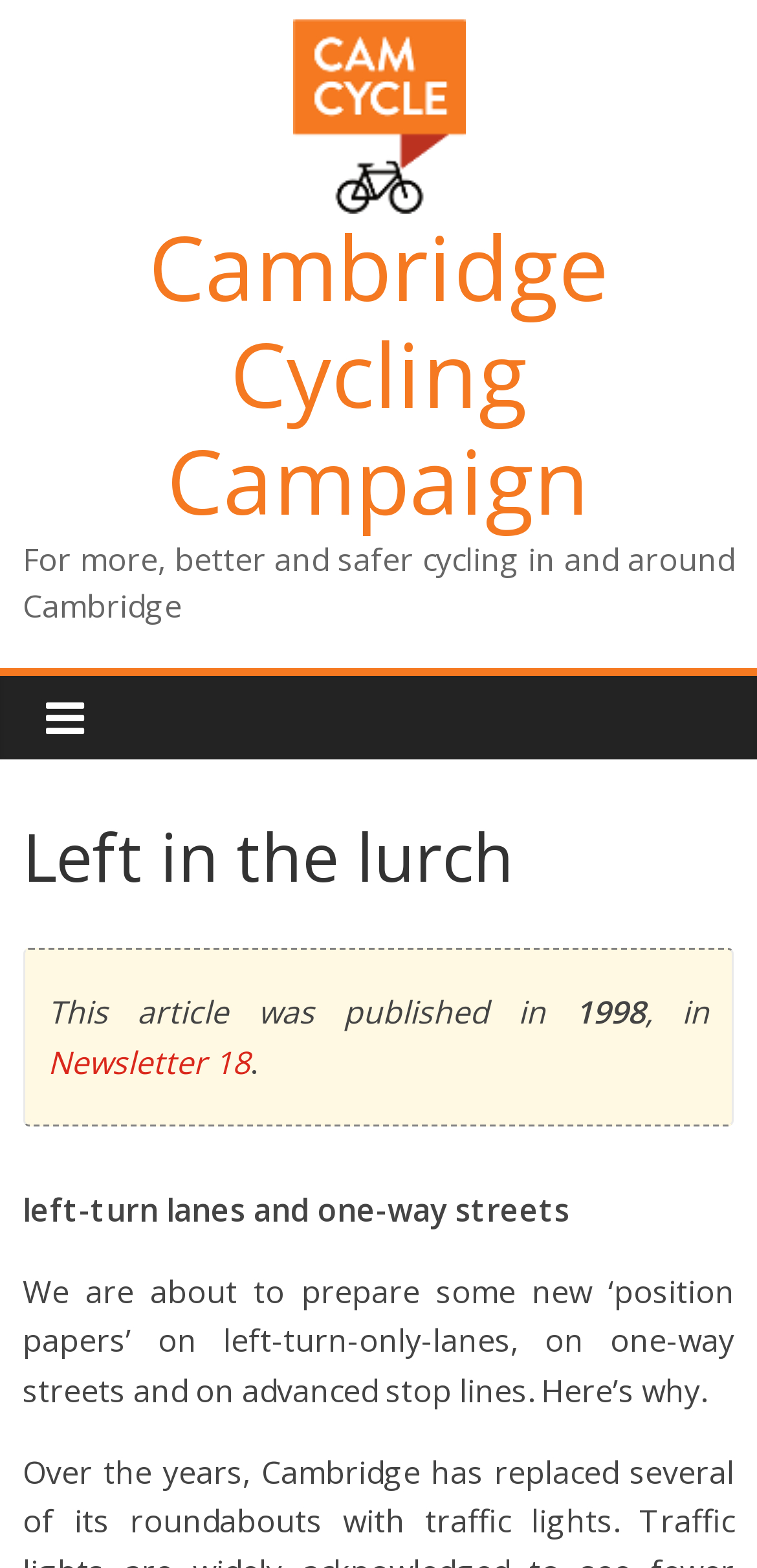In what year was the article published?
Answer the question with a detailed and thorough explanation.

The year of publication can be found in the StaticText element that says '1998', which is located near the text 'This article was published in'.